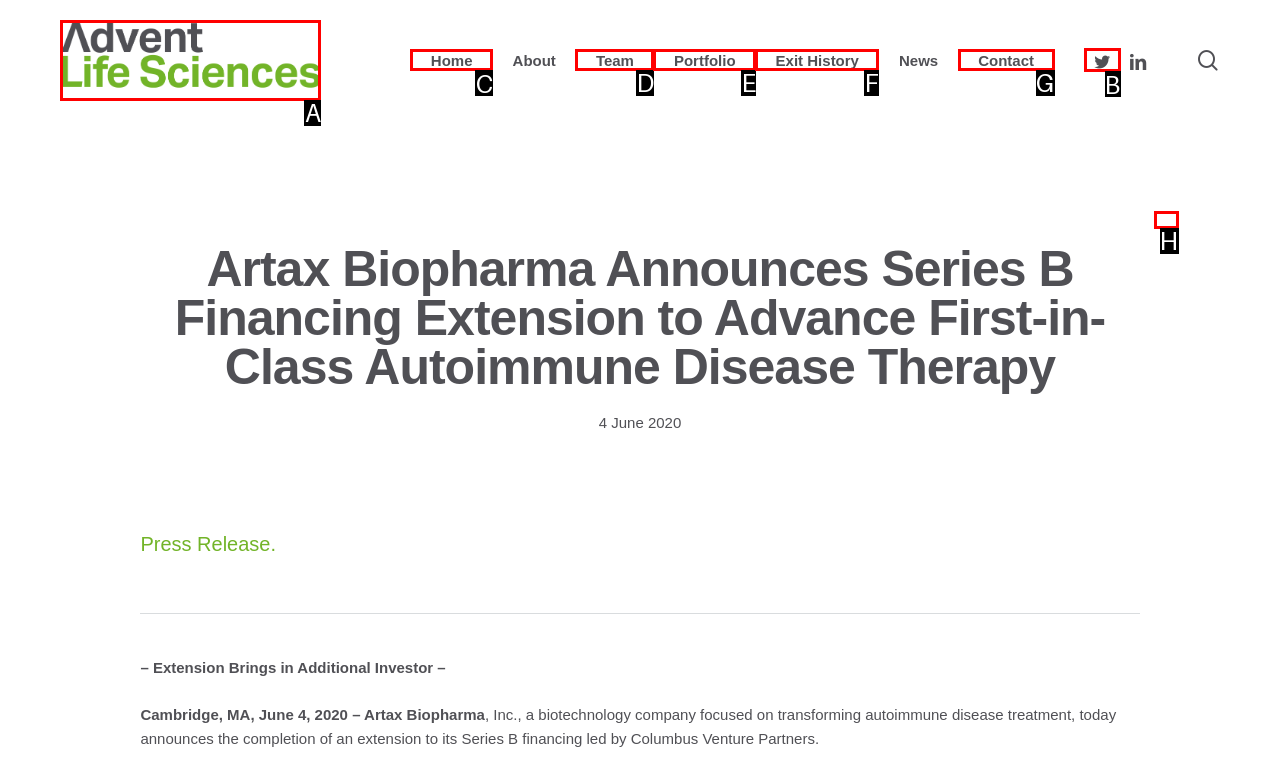From the given options, choose the one to complete the task: Go to Home page
Indicate the letter of the correct option.

C